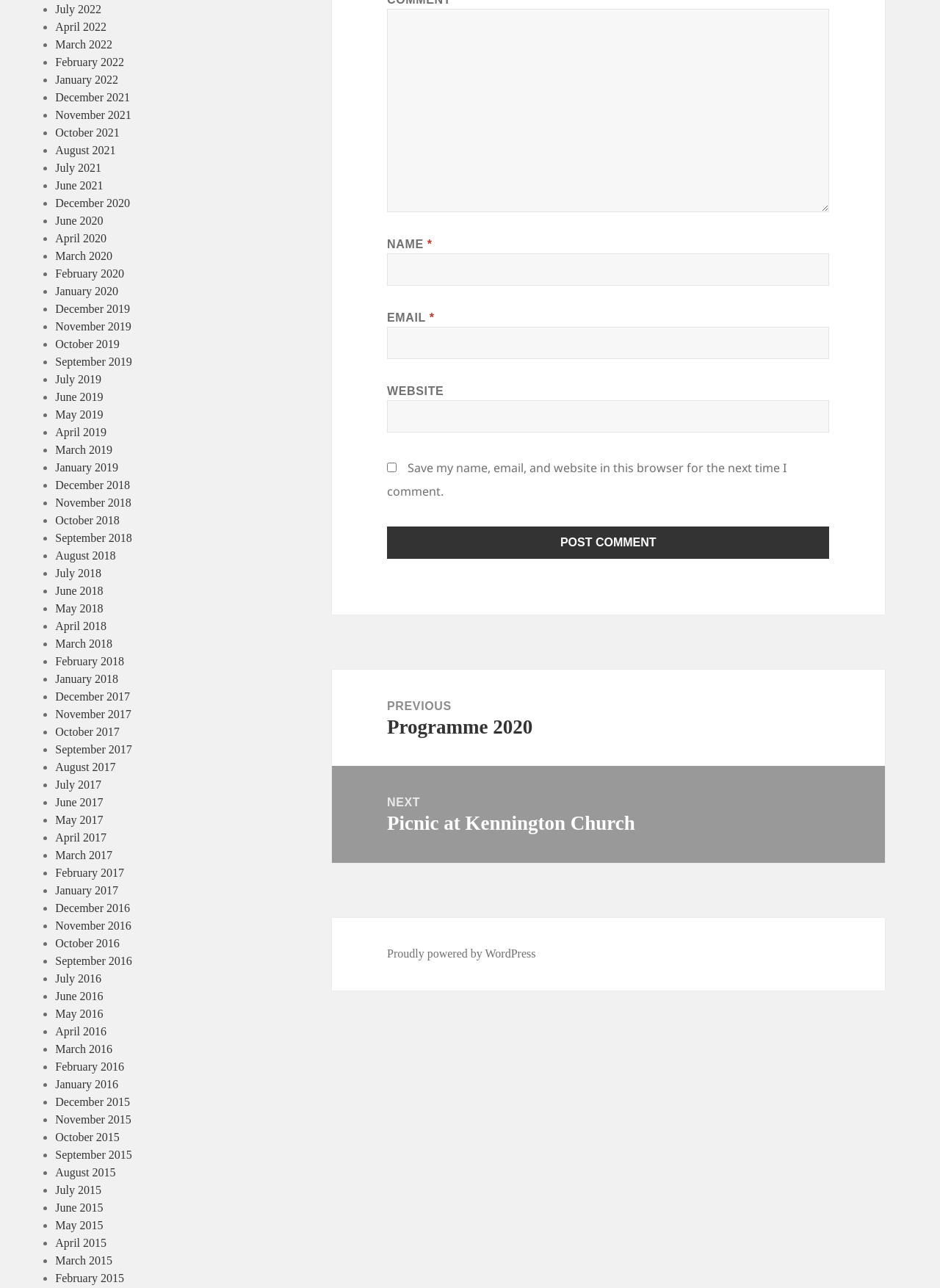Give a one-word or phrase response to the following question: How many months are listed in 2021?

12